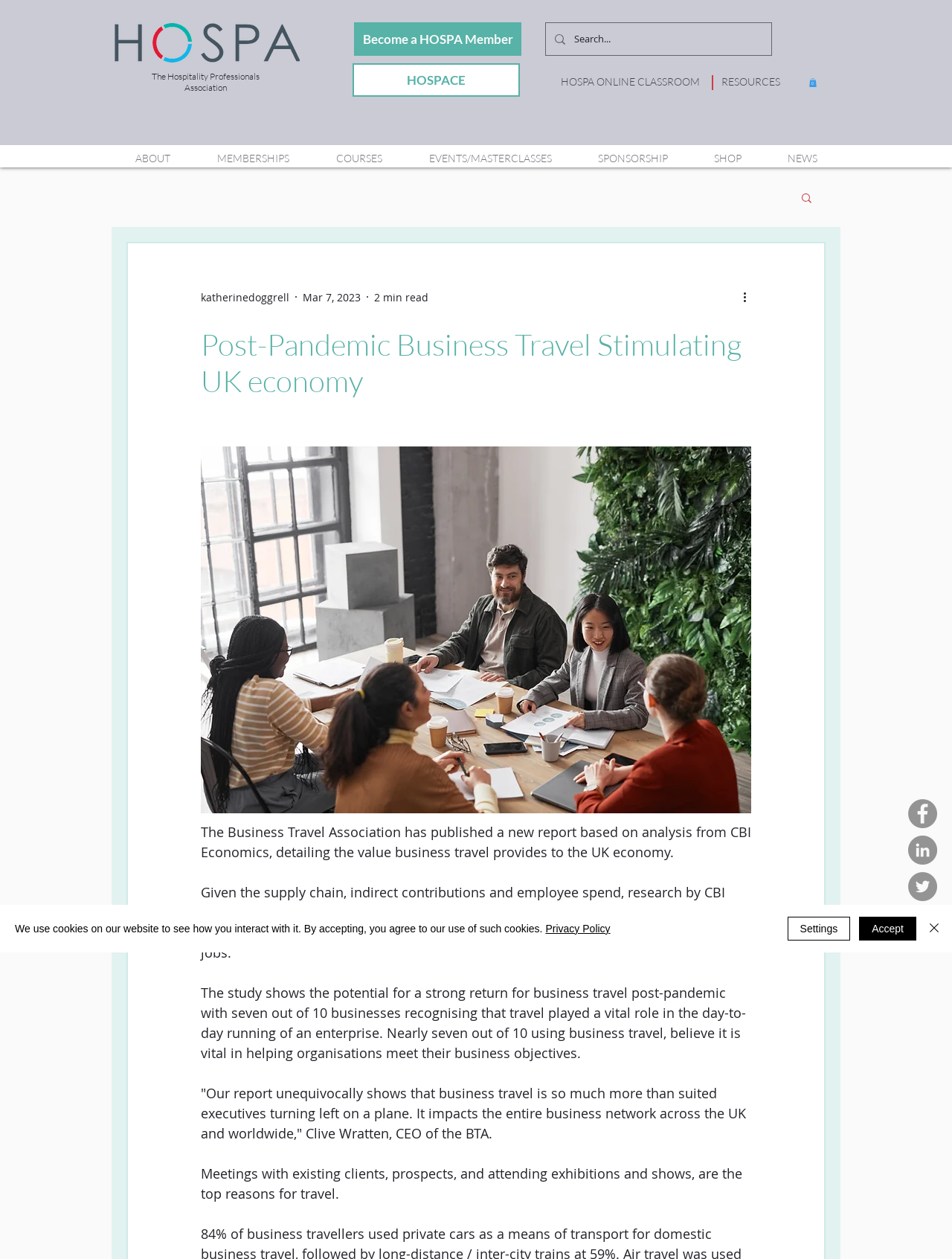What is the purpose of the 'Search' button?
Please respond to the question with as much detail as possible.

I inferred this answer by looking at the search bar and button on the top-right corner of the webpage. The button is labeled 'Search', and it is likely that clicking it will allow users to search for content on the website.